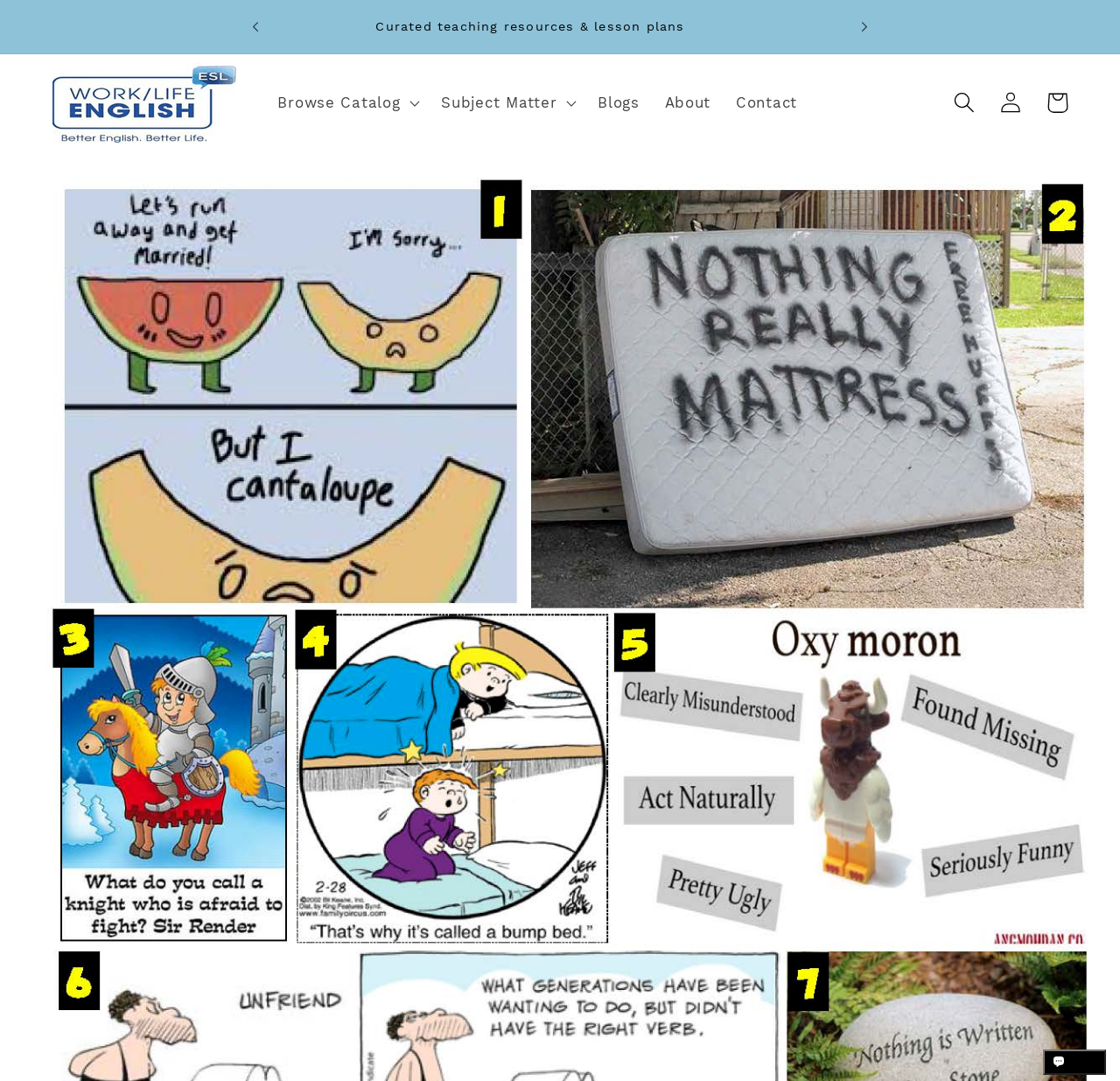Using the description: "Log in", determine the UI element's bounding box coordinates. Ensure the coordinates are in the format of four float numbers between 0 and 1, i.e., [left, top, right, bottom].

[0.882, 0.073, 0.923, 0.116]